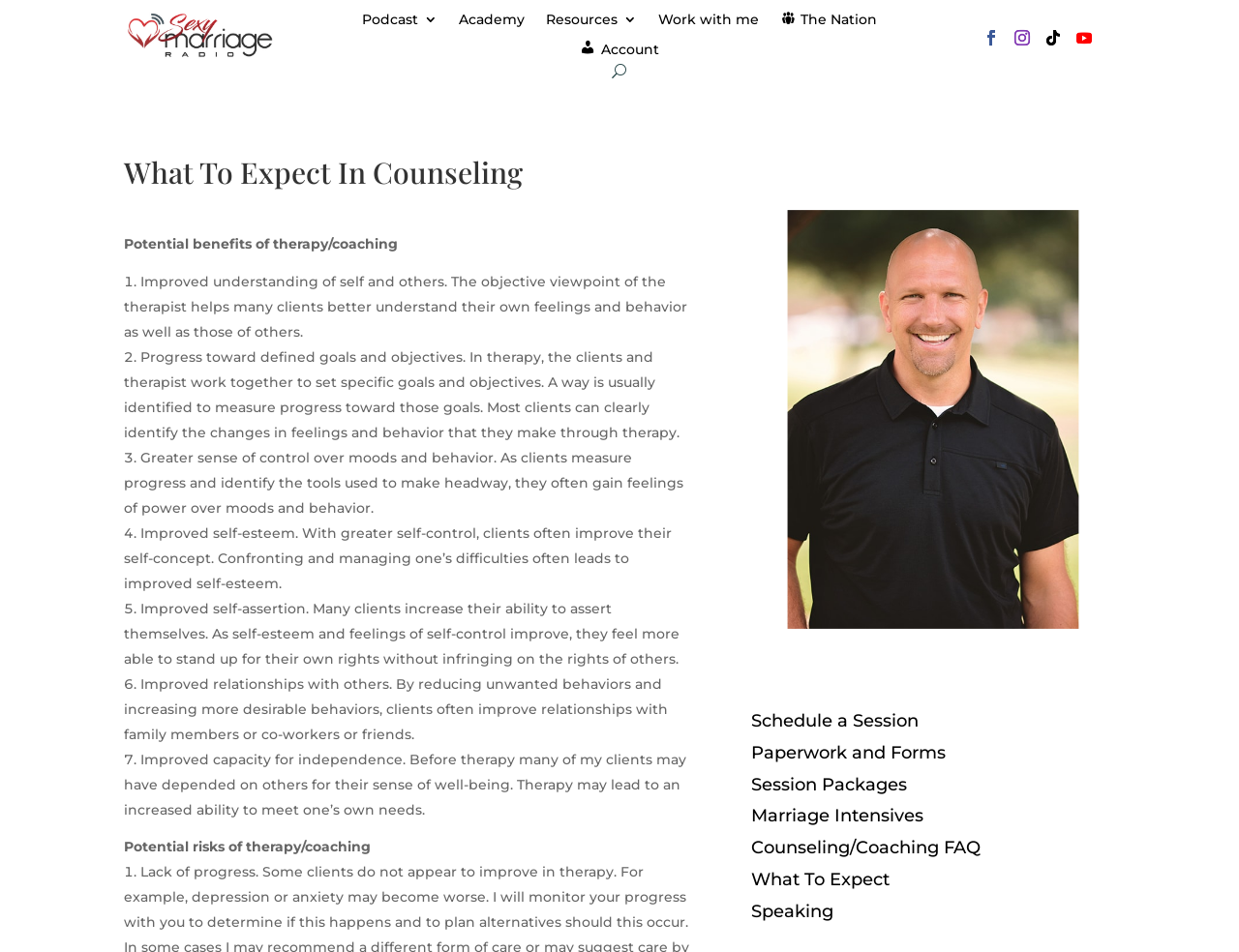Please specify the coordinates of the bounding box for the element that should be clicked to carry out this instruction: "Click the 'Podcast 3' link". The coordinates must be four float numbers between 0 and 1, formatted as [left, top, right, bottom].

[0.292, 0.013, 0.353, 0.036]